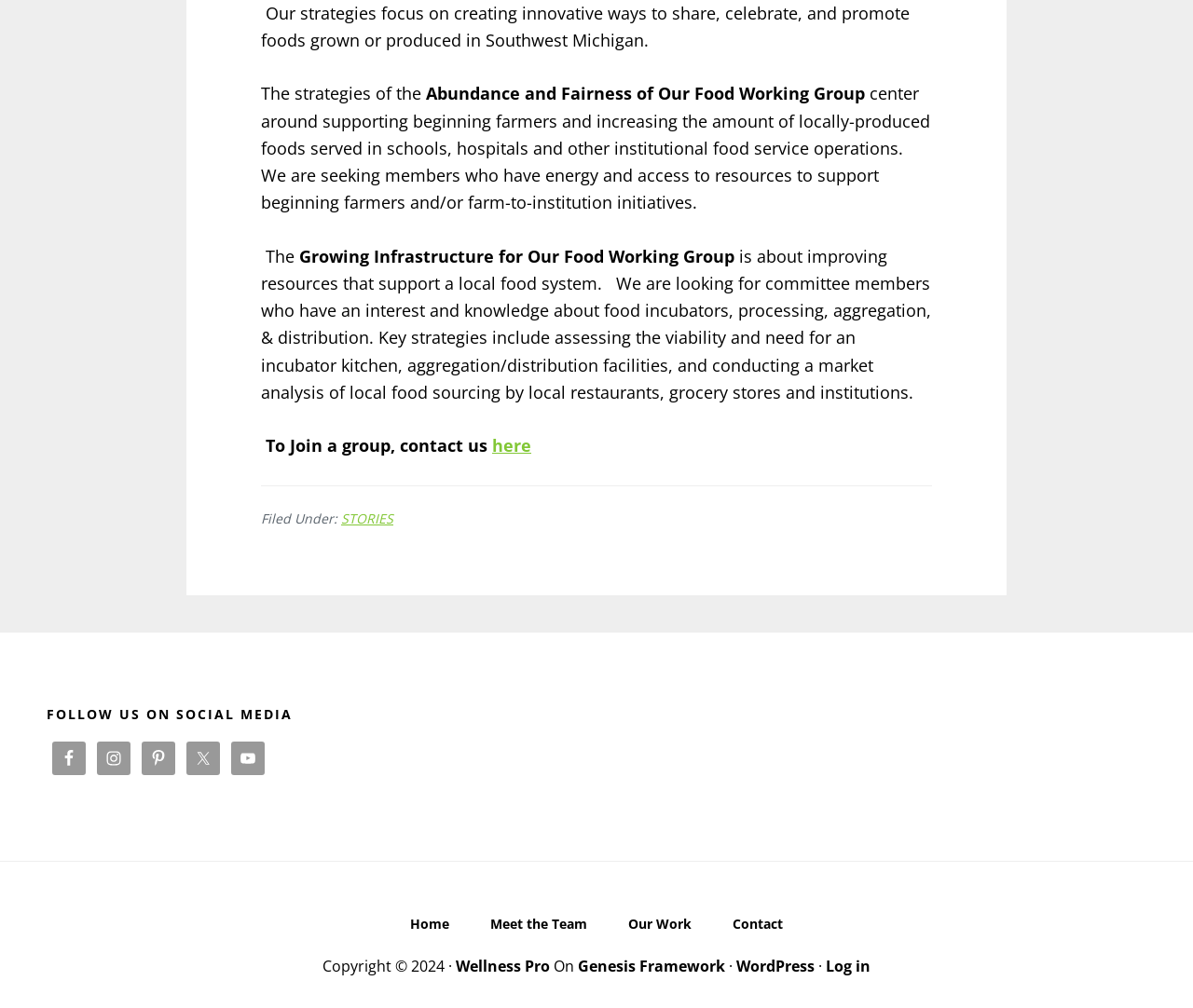Identify the bounding box coordinates for the UI element described as: "Facebook". The coordinates should be provided as four floats between 0 and 1: [left, top, right, bottom].

[0.044, 0.736, 0.072, 0.769]